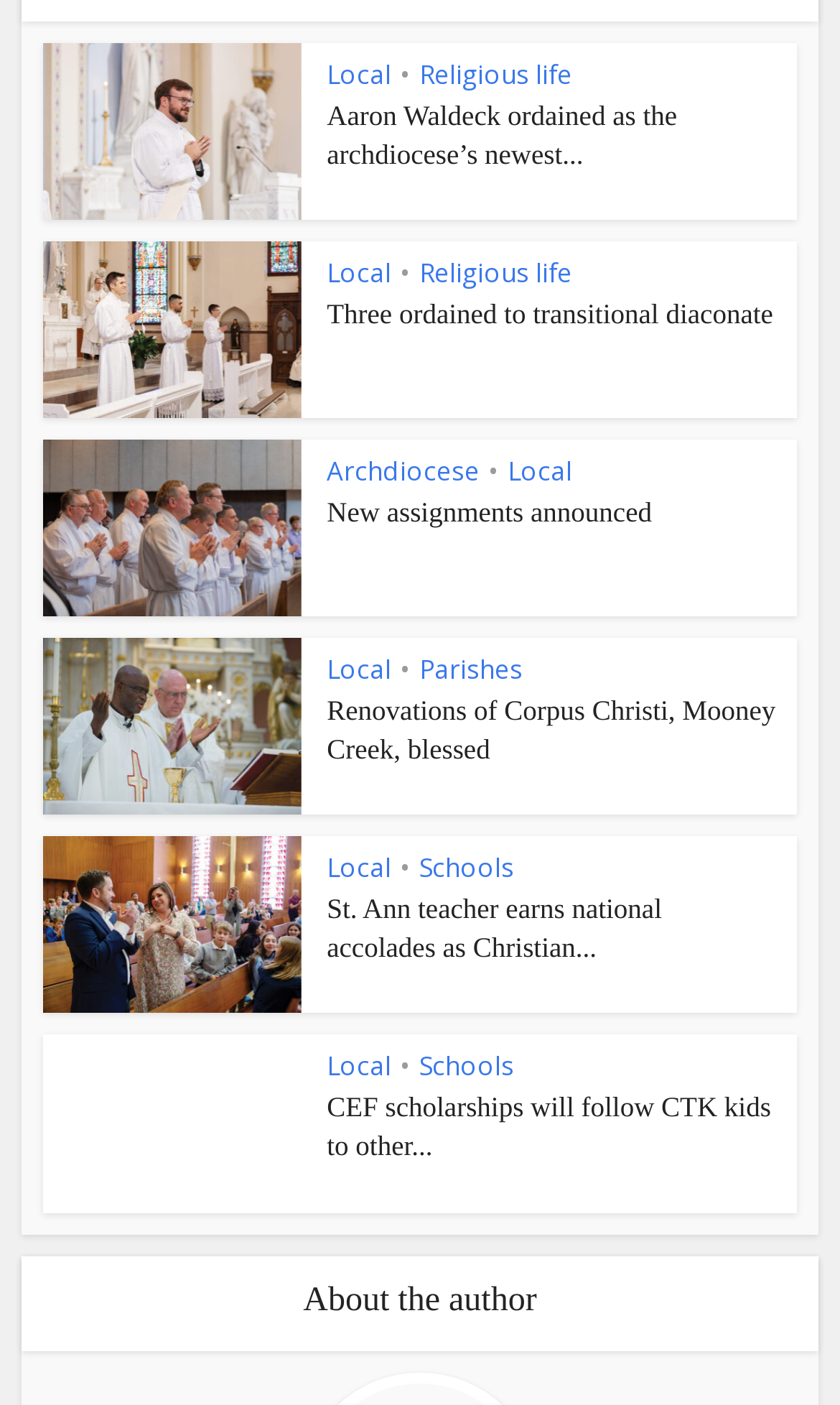Based on the element description New assignments announced, identify the bounding box coordinates for the UI element. The coordinates should be in the format (top-left x, top-left y, bottom-right x, bottom-right y) and within the 0 to 1 range.

[0.389, 0.353, 0.776, 0.376]